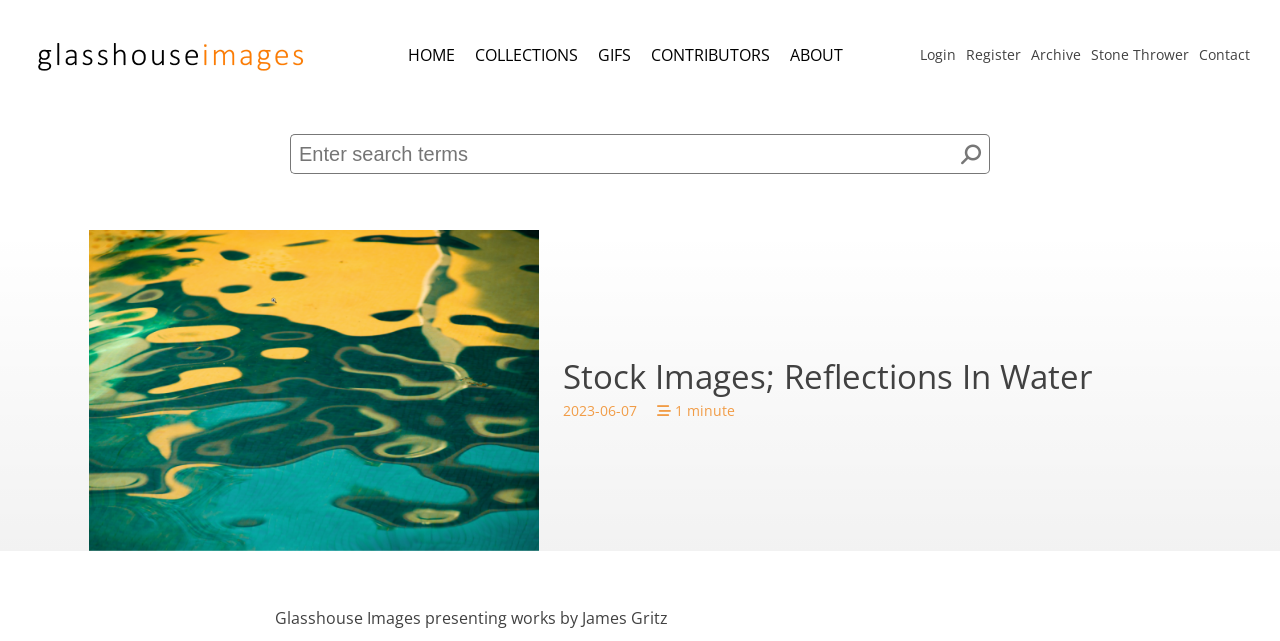What is the purpose of the textbox?
Please utilize the information in the image to give a detailed response to the question.

The purpose of the textbox can be understood from the placeholder text 'Enter search terms' which suggests that users can input search queries in this field.